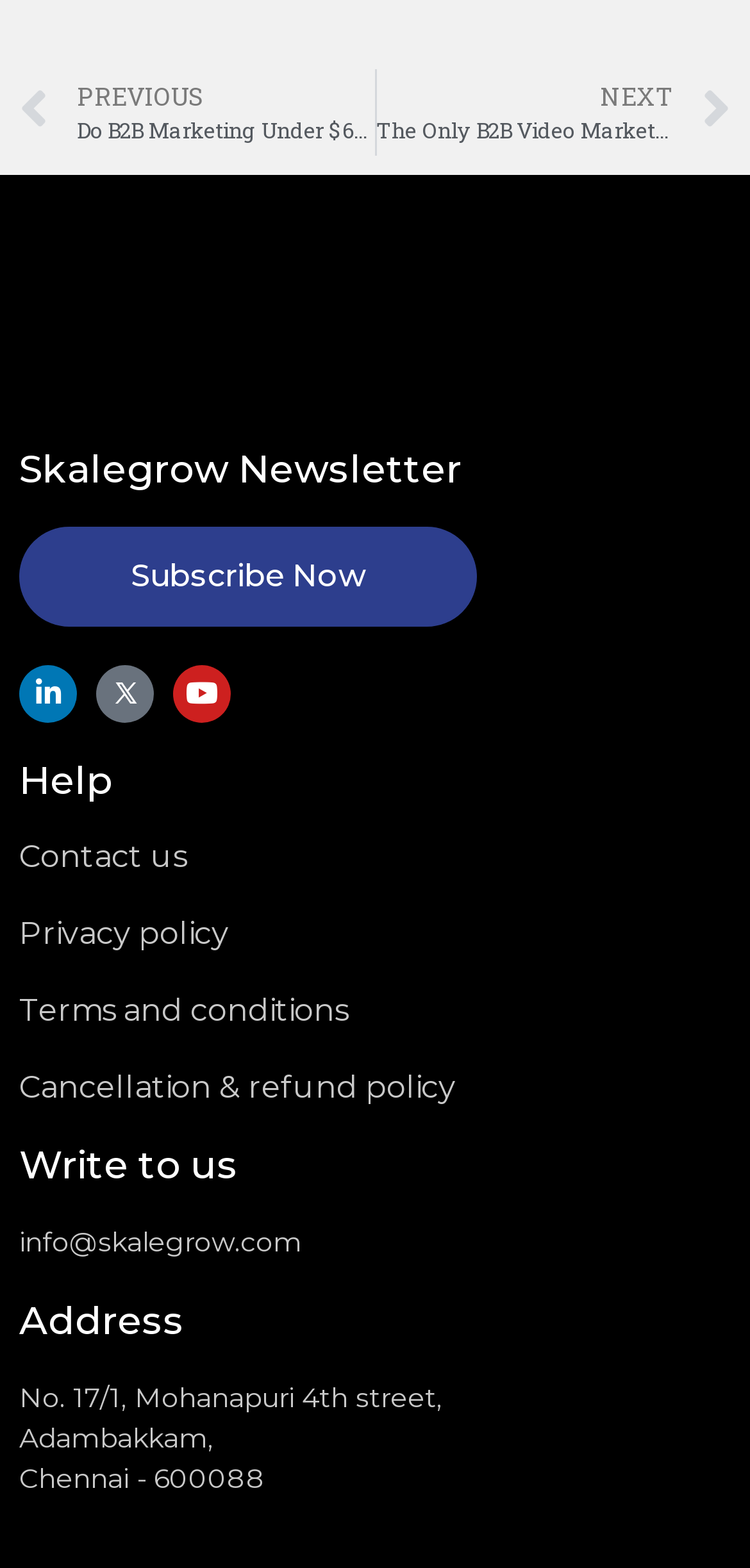What is the address of the website owner?
Answer the question with just one word or phrase using the image.

No. 17/1, Mohanapuri 4th street, Adambakkam, Chennai - 600088